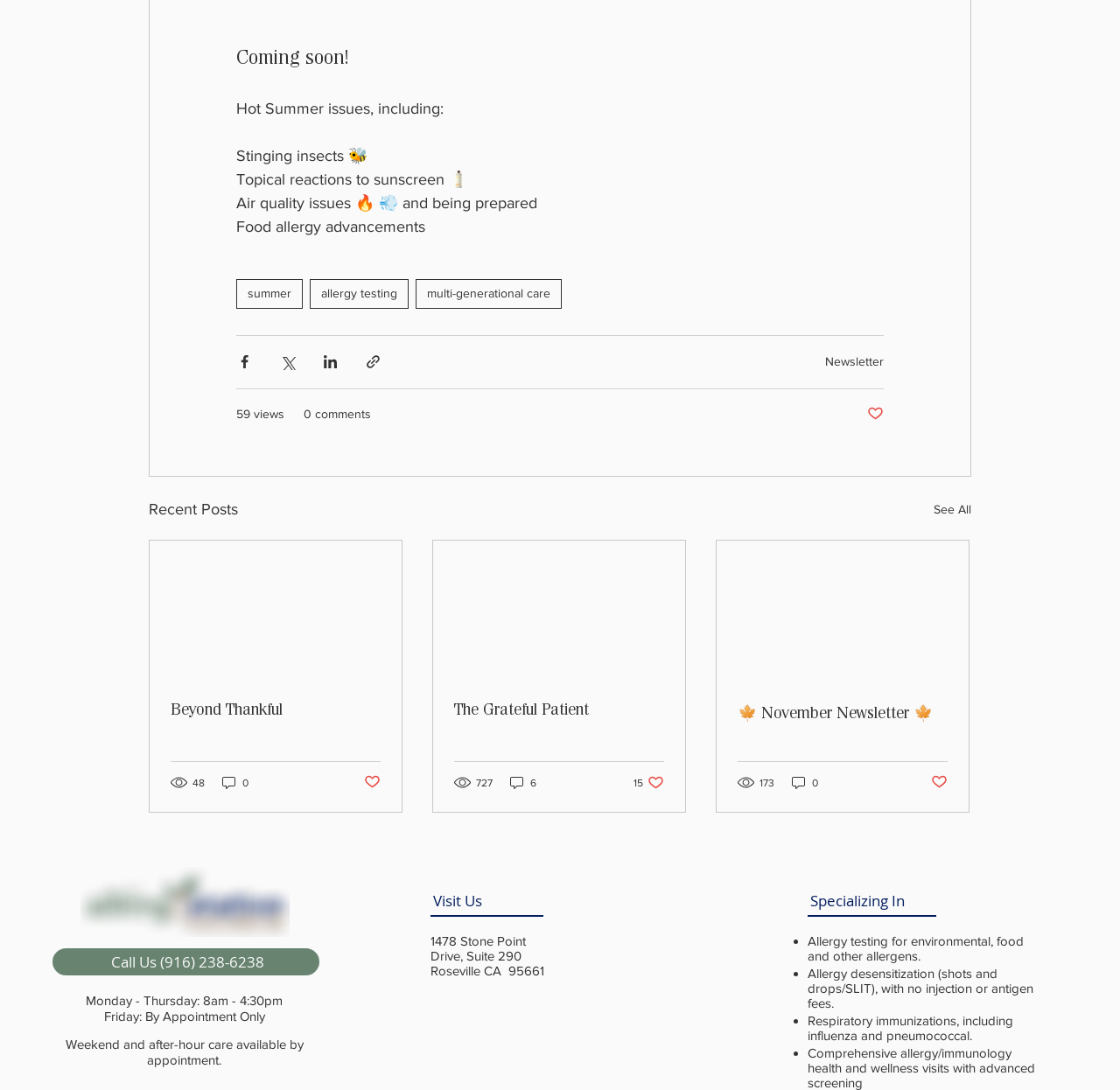Identify the bounding box coordinates of the section that should be clicked to achieve the task described: "Click on the 'summer' tag".

[0.211, 0.256, 0.27, 0.283]